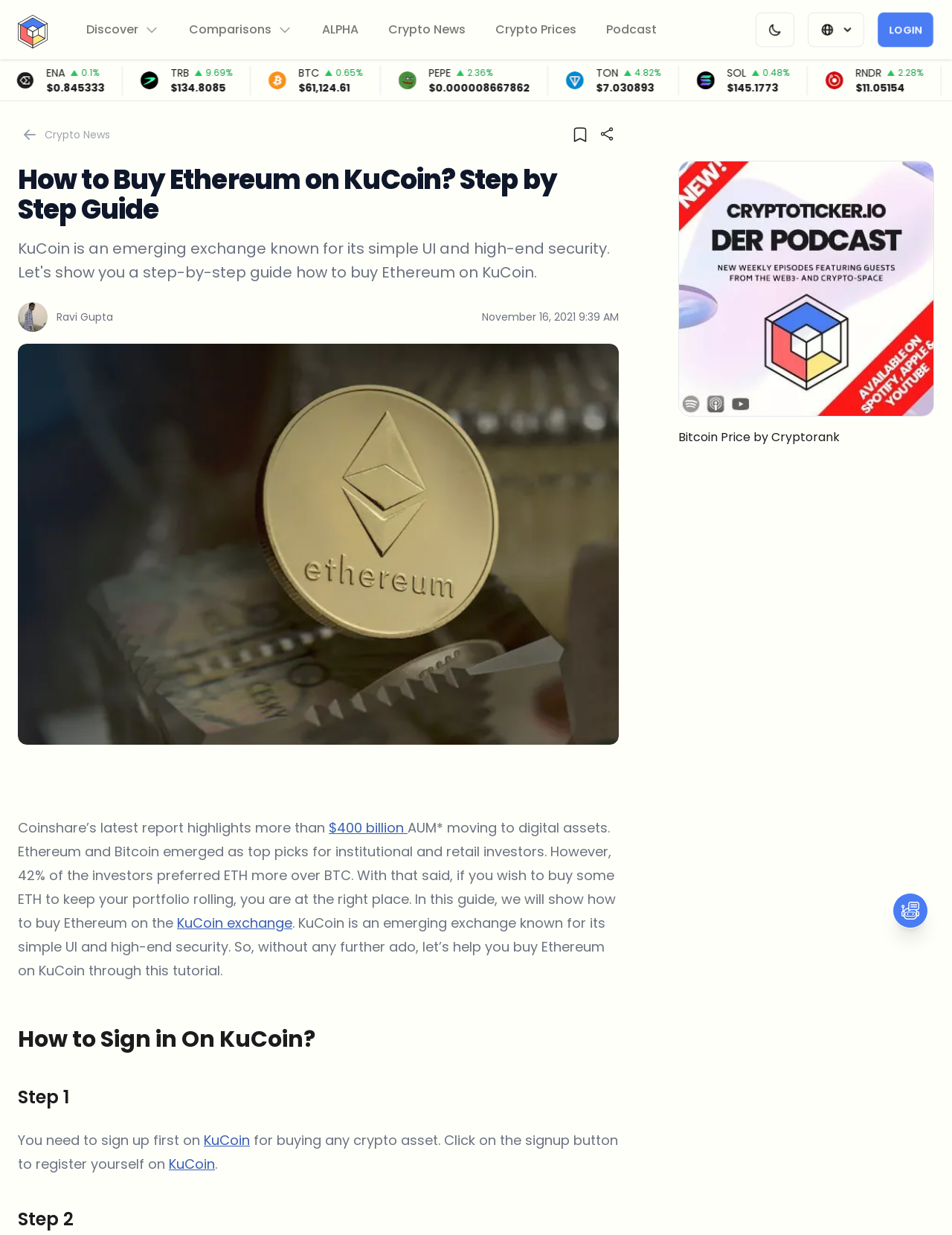Identify the bounding box of the UI component described as: "parent_node: Bitcoin Price by Cryptorank".

[0.712, 0.13, 0.981, 0.337]